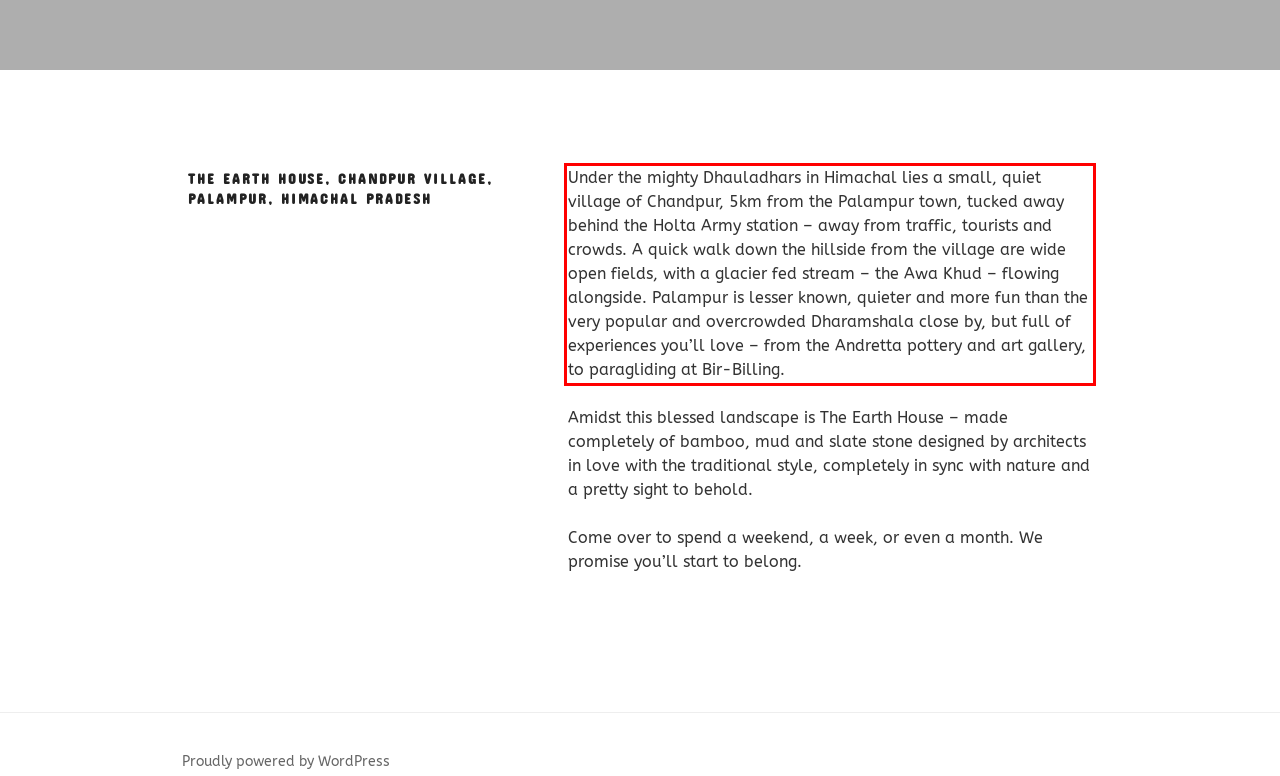In the given screenshot, locate the red bounding box and extract the text content from within it.

Under the mighty Dhauladhars in Himachal lies a small, quiet village of Chandpur, 5km from the Palampur town, tucked away behind the Holta Army station – away from traffic, tourists and crowds. A quick walk down the hillside from the village are wide open fields, with a glacier fed stream – the Awa Khud – flowing alongside. Palampur is lesser known, quieter and more fun than the very popular and overcrowded Dharamshala close by, but full of experiences you’ll love – from the Andretta pottery and art gallery, to paragliding at Bir-Billing.